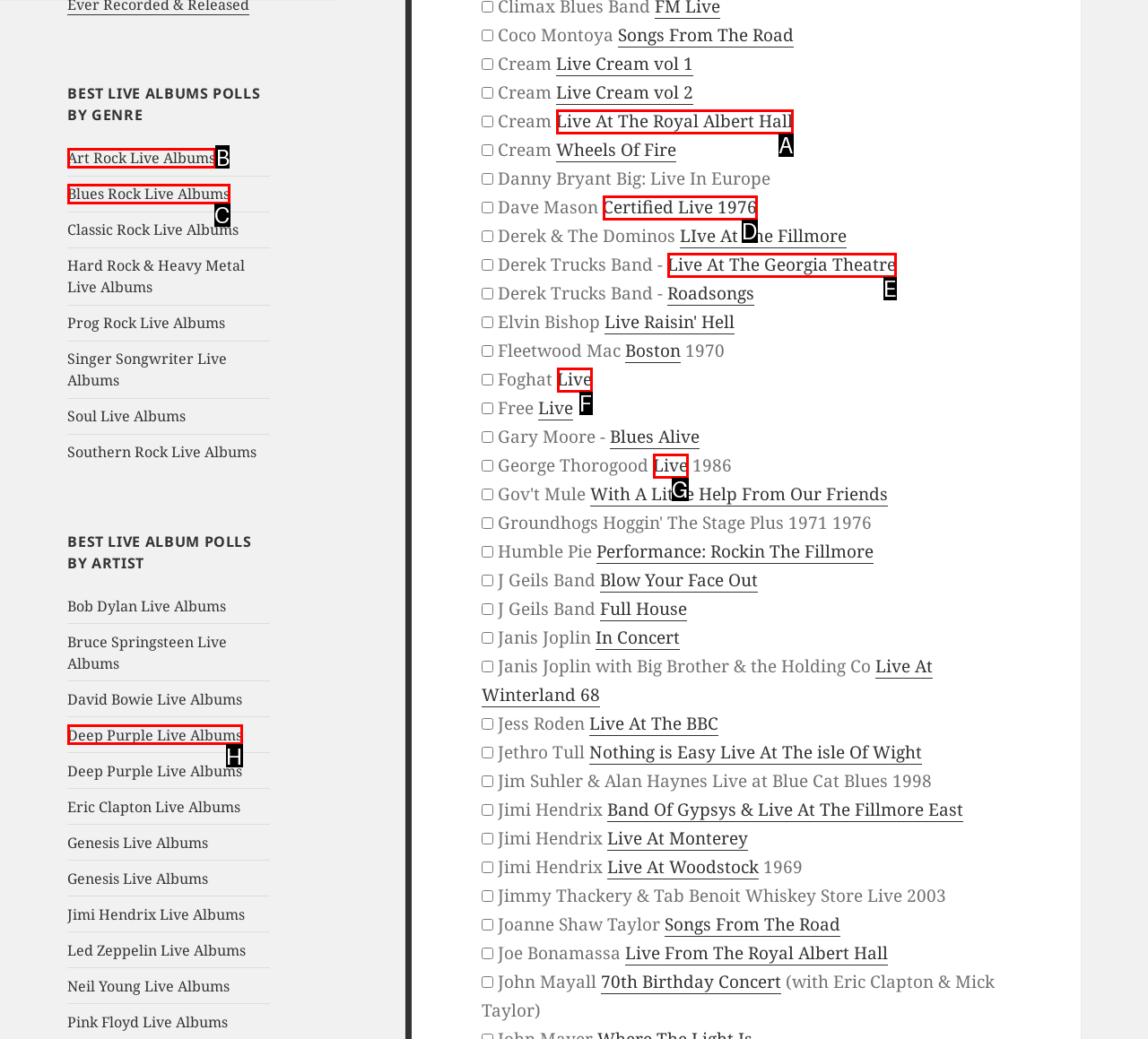To achieve the task: Click on 'Art Rock Live Albums', indicate the letter of the correct choice from the provided options.

B